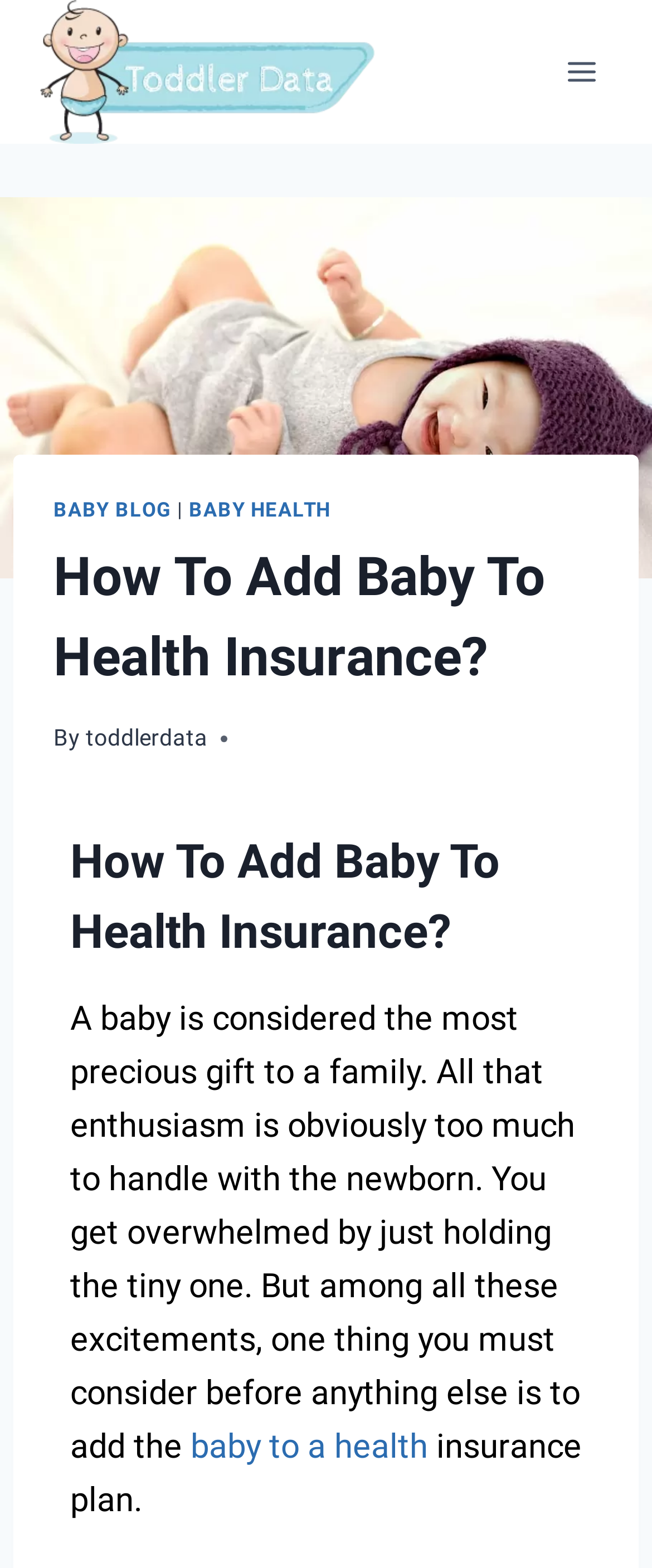Provide a short, one-word or phrase answer to the question below:
What is the first sentence of the article?

A baby is considered the most precious gift to a family.